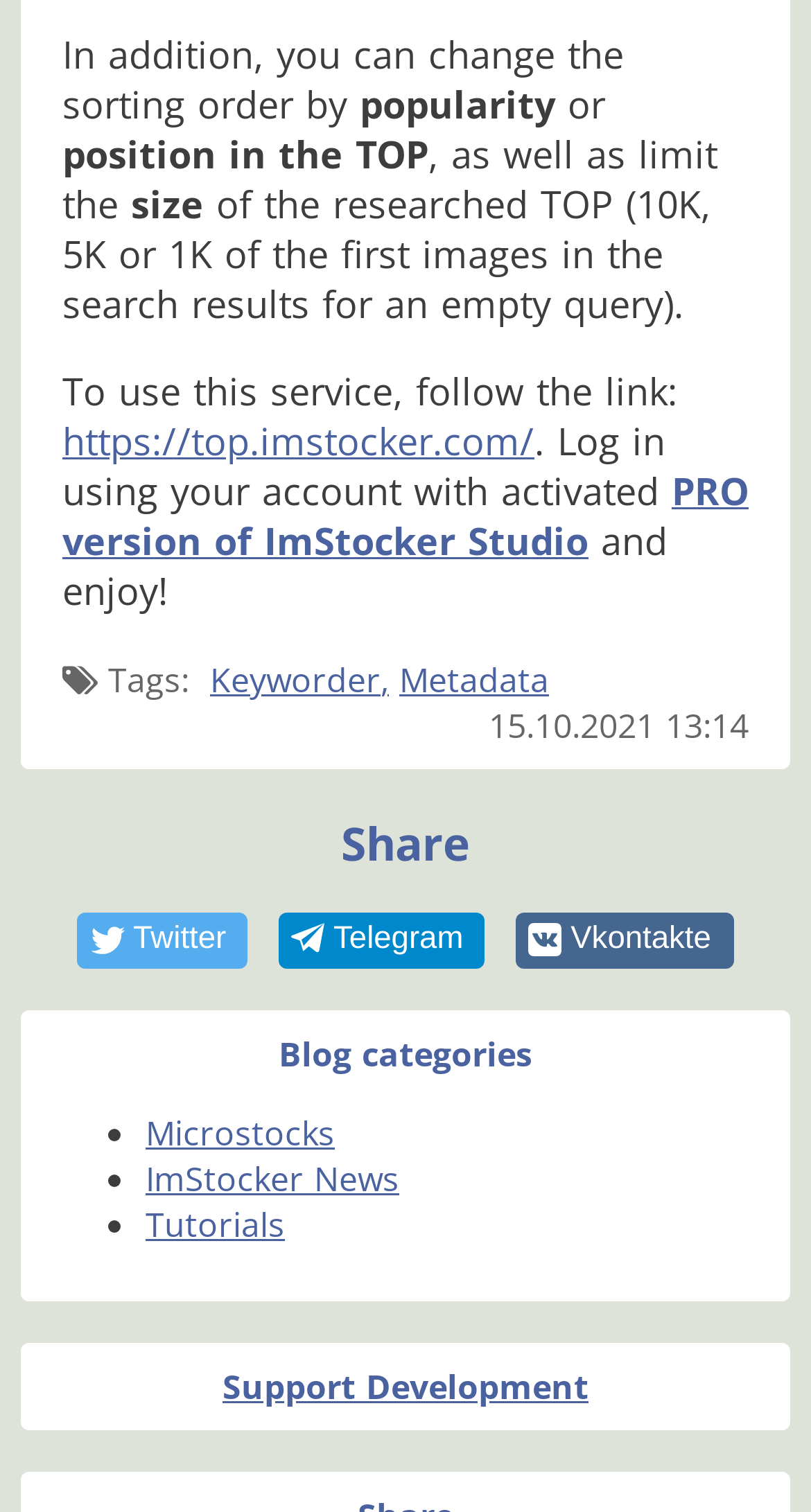Give a one-word or one-phrase response to the question:
What are the available social media sharing options?

Twitter, Telegram, Vkontakte